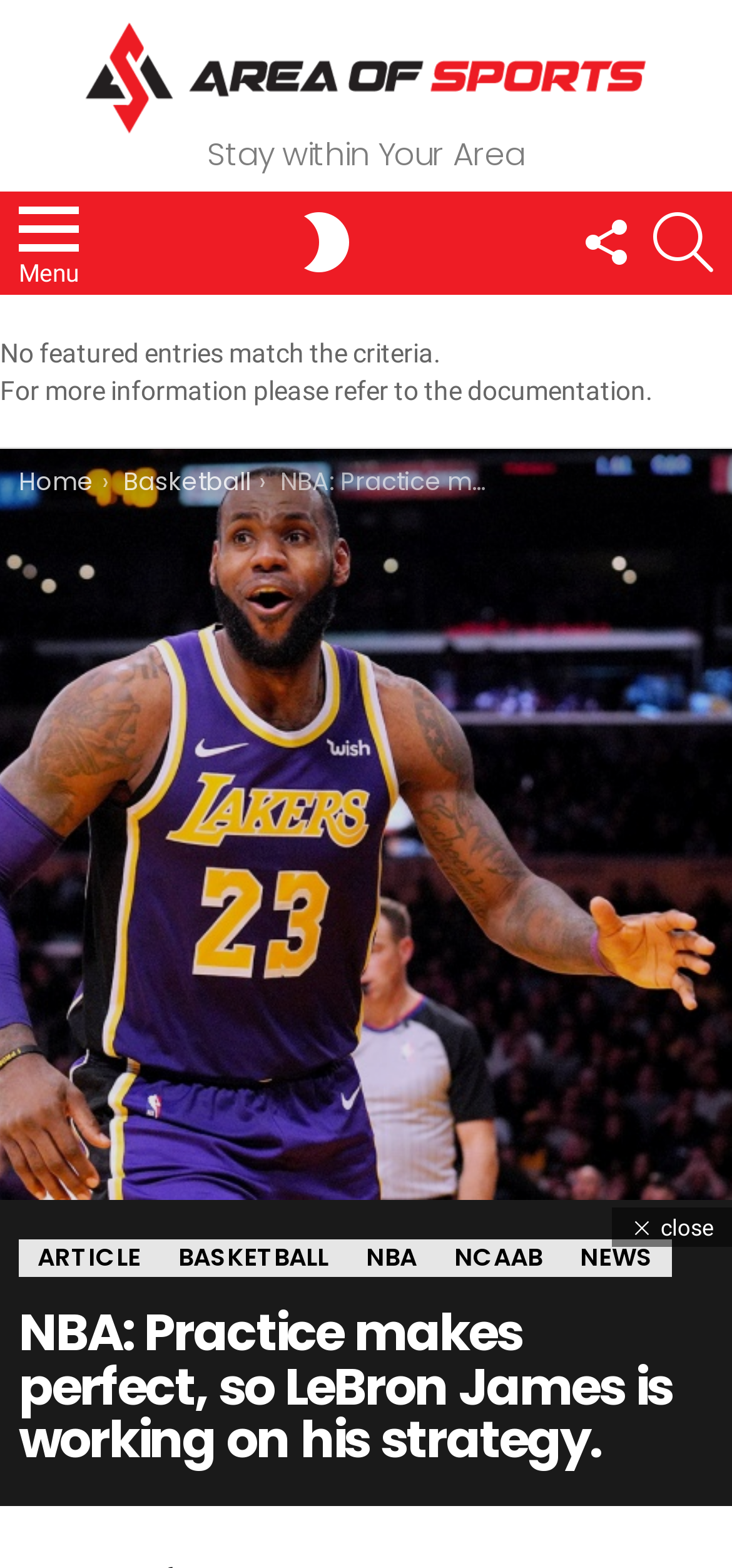Using the description "NCAAB", predict the bounding box of the relevant HTML element.

[0.595, 0.79, 0.767, 0.814]